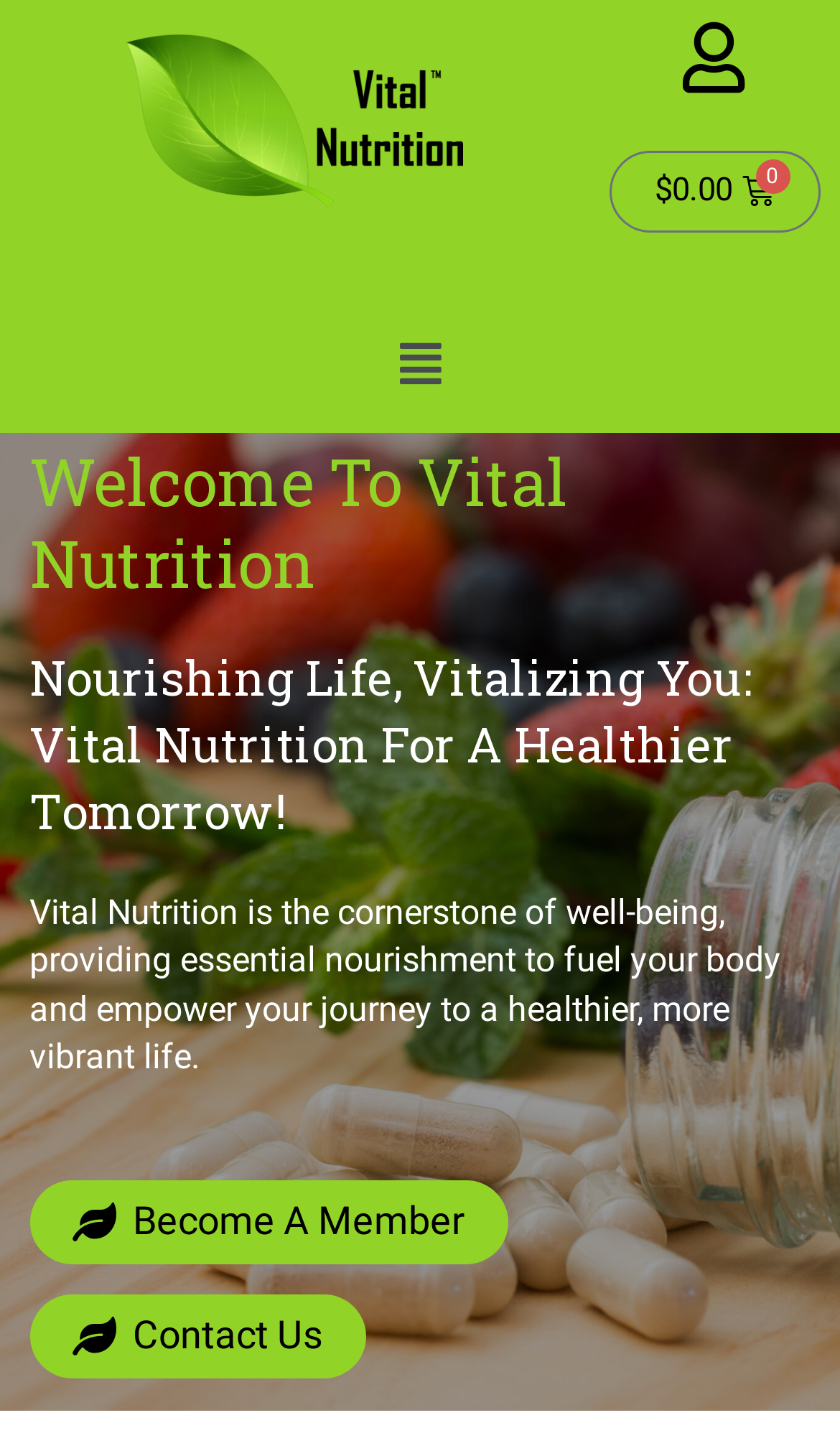Can you give a comprehensive explanation to the question given the content of the image?
Is the main menu expanded?

I found the main menu button with the text 'Main Menu ', which has a property 'expanded' set to 'False', indicating that the main menu is not expanded.